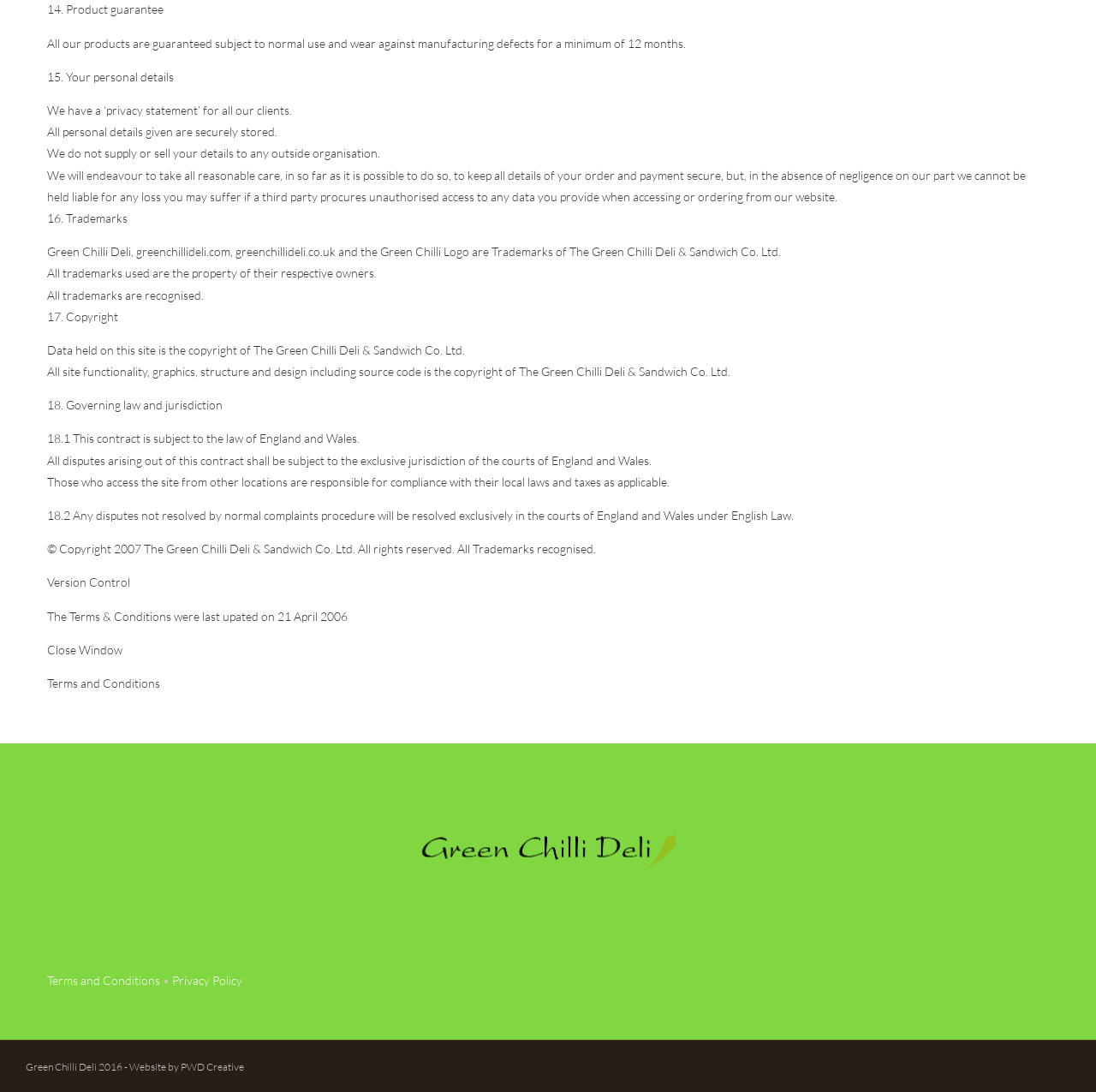Who owns the copyright of the site's data?
Provide an in-depth answer to the question, covering all aspects.

According to the webpage, the data held on the site is the copyright of The Green Chilli Deli & Sandwich Co. Ltd., indicating that the company owns the intellectual property rights to the data.